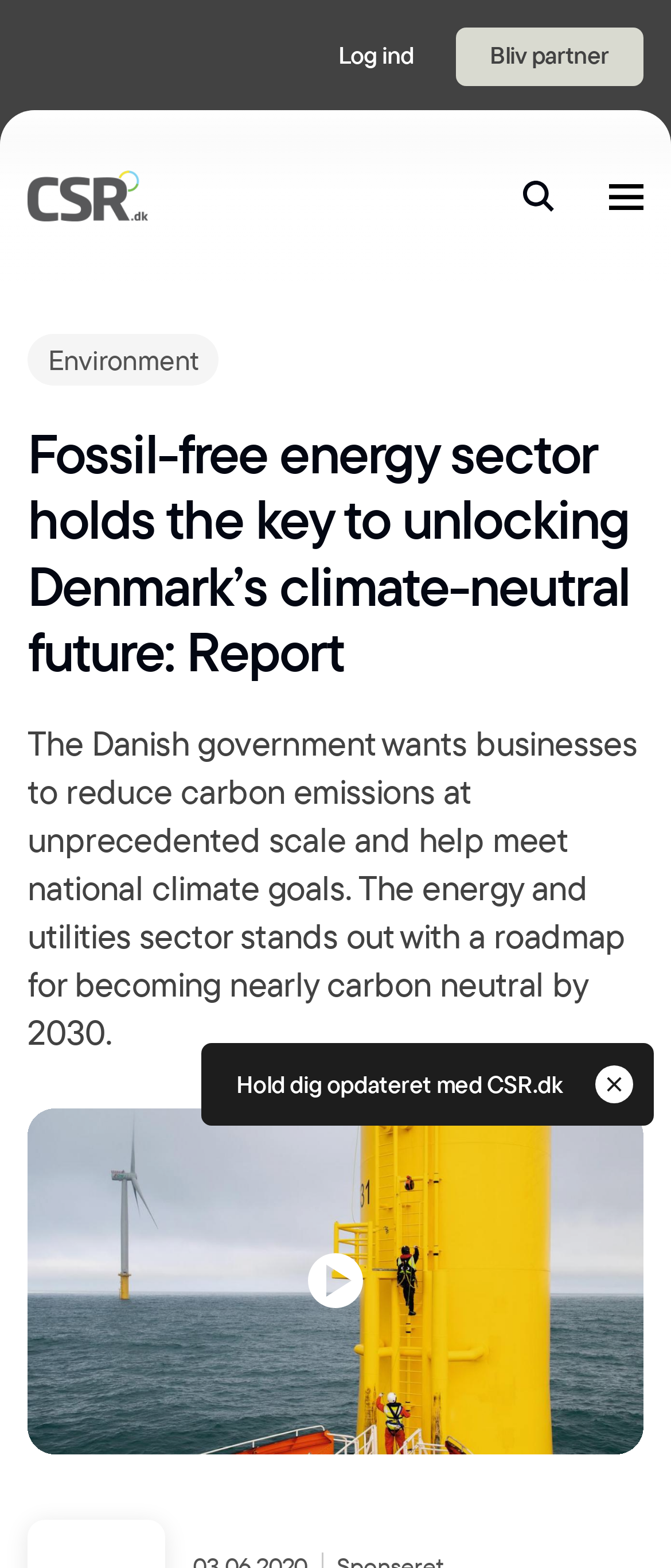Identify the bounding box coordinates necessary to click and complete the given instruction: "Read more about Environment".

[0.041, 0.218, 0.326, 0.24]